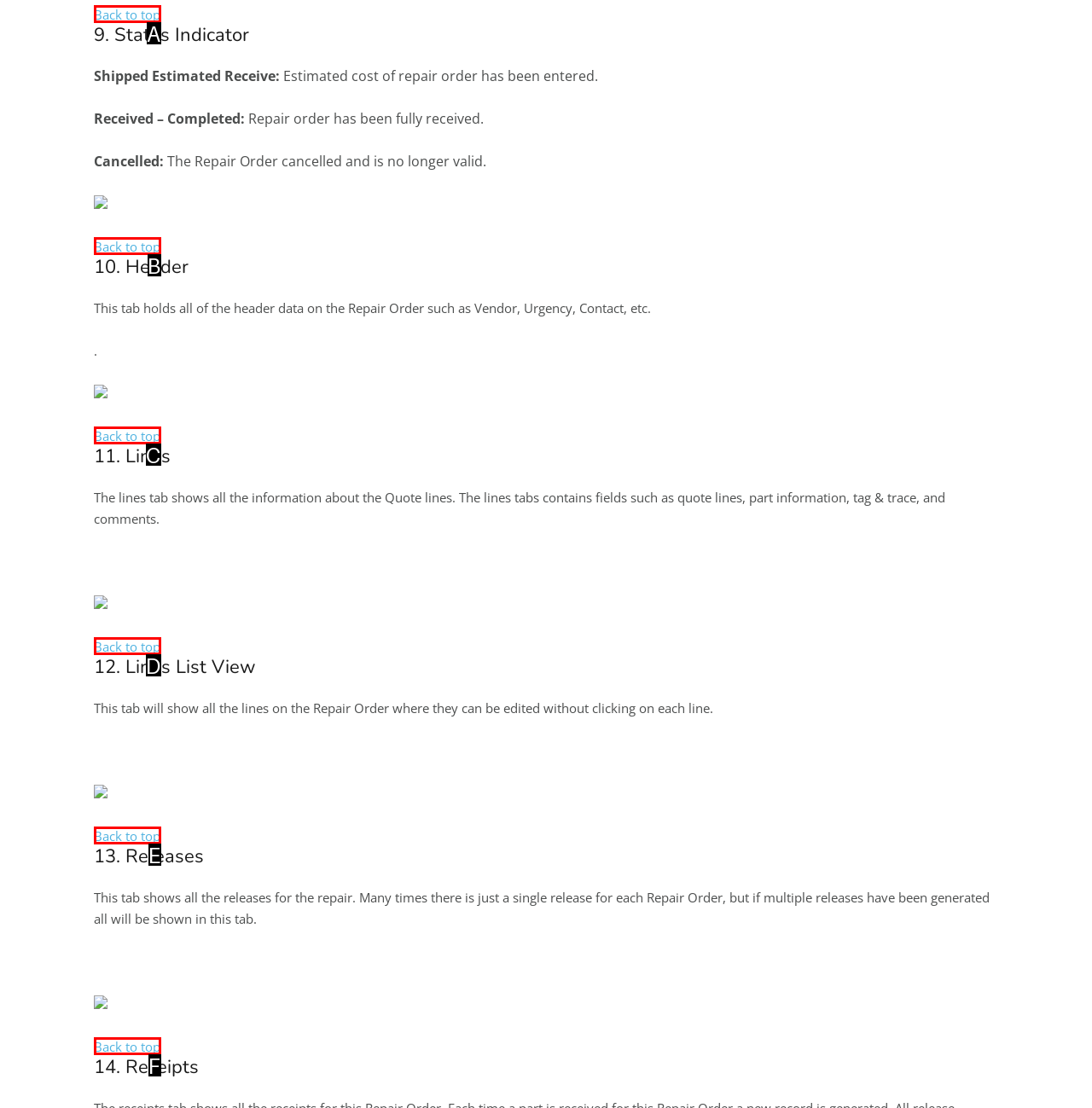Pick the HTML element that corresponds to the description: Back to top
Answer with the letter of the correct option from the given choices directly.

D